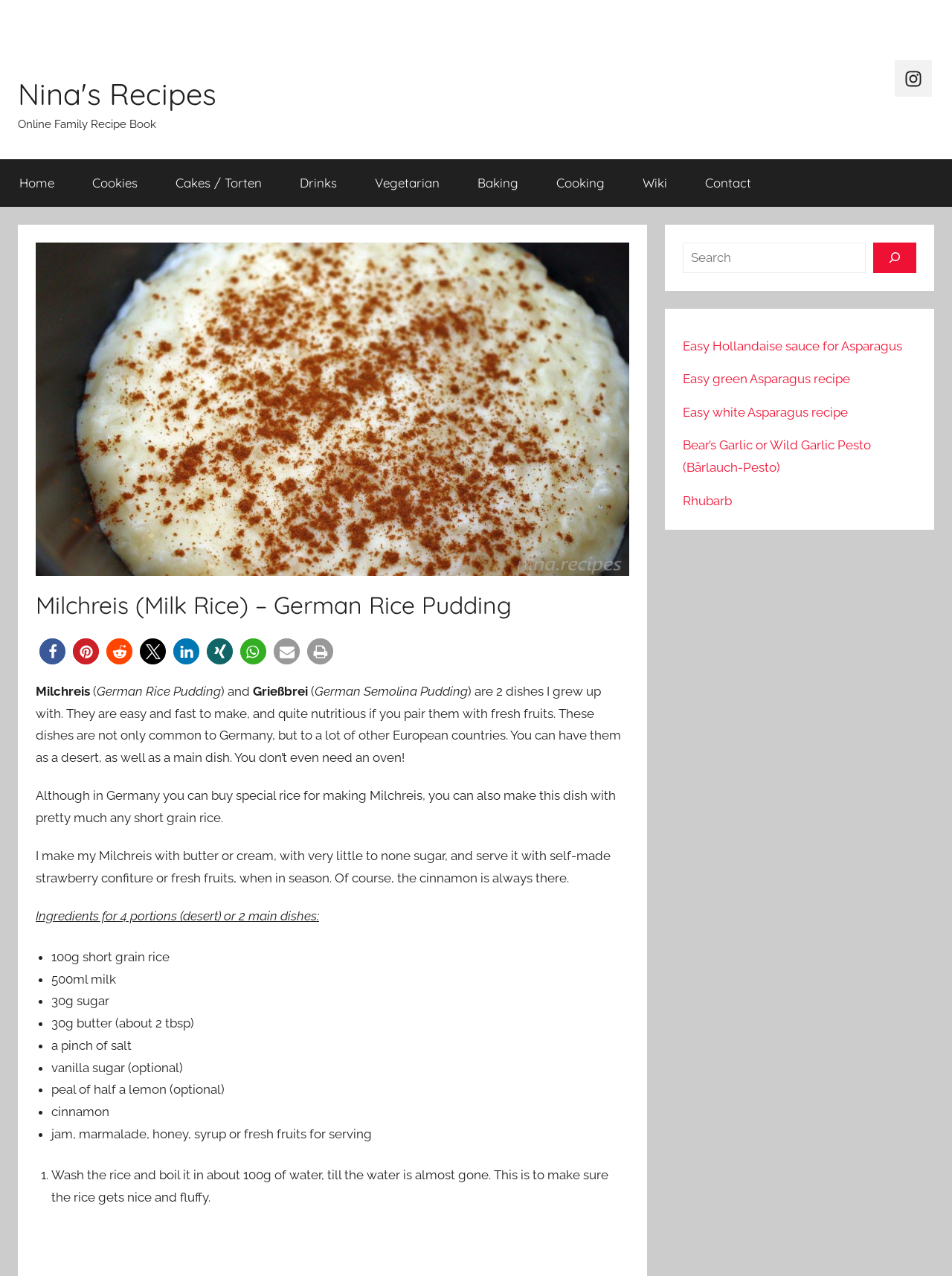What is the purpose of the buttons below the recipe image?
Answer the question with as much detail as possible.

I inferred the purpose of the buttons by looking at their icons and text, which include 'Share on Facebook', 'Pin it on Pinterest', and others, indicating that they are meant for sharing the recipe on various social media platforms.